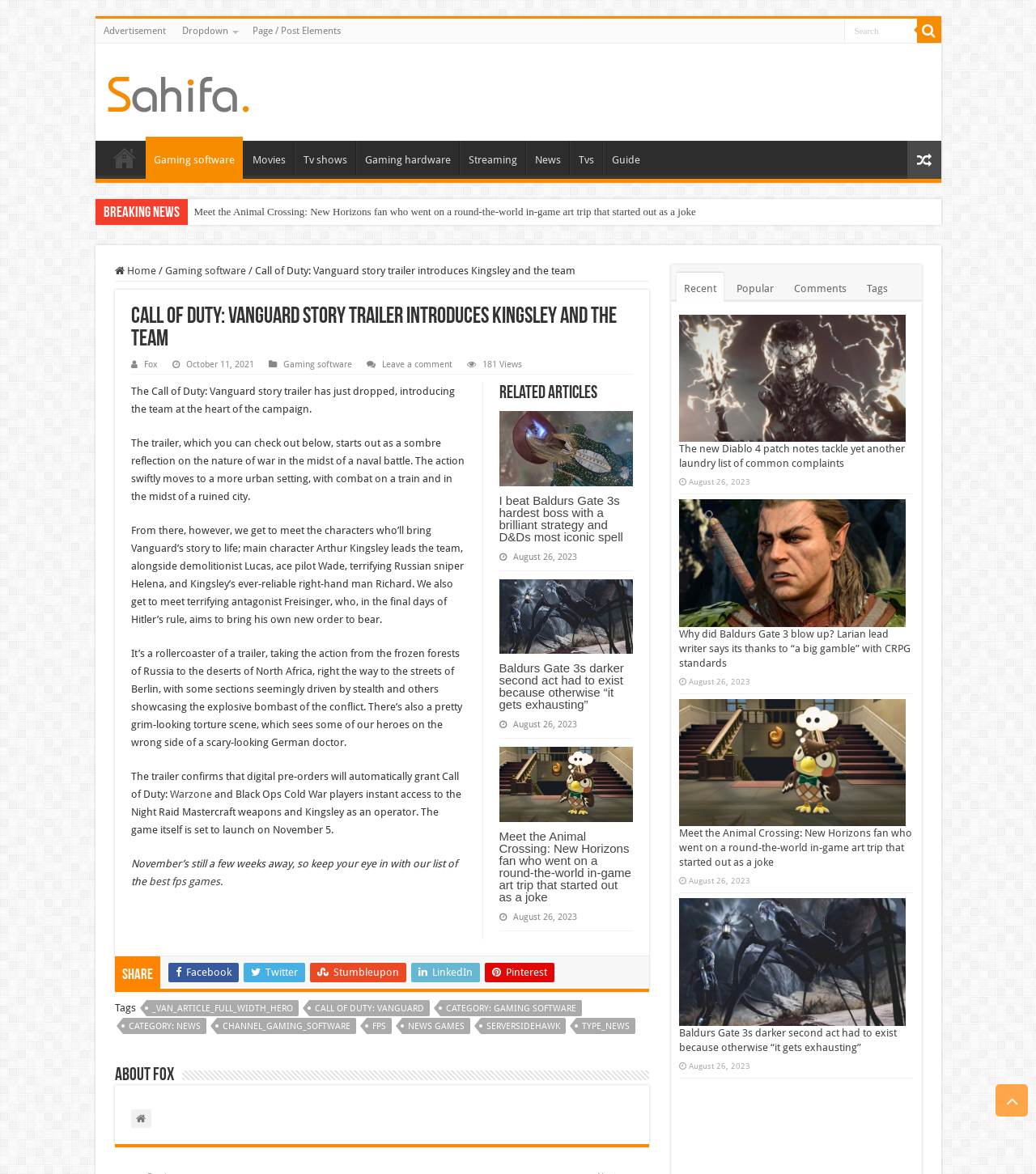What type of games is Call of Duty: Vanguard?
Based on the image, answer the question with as much detail as possible.

I found the type of game by looking at the tags section at the bottom of the page, where it lists 'FPS' as one of the categories.